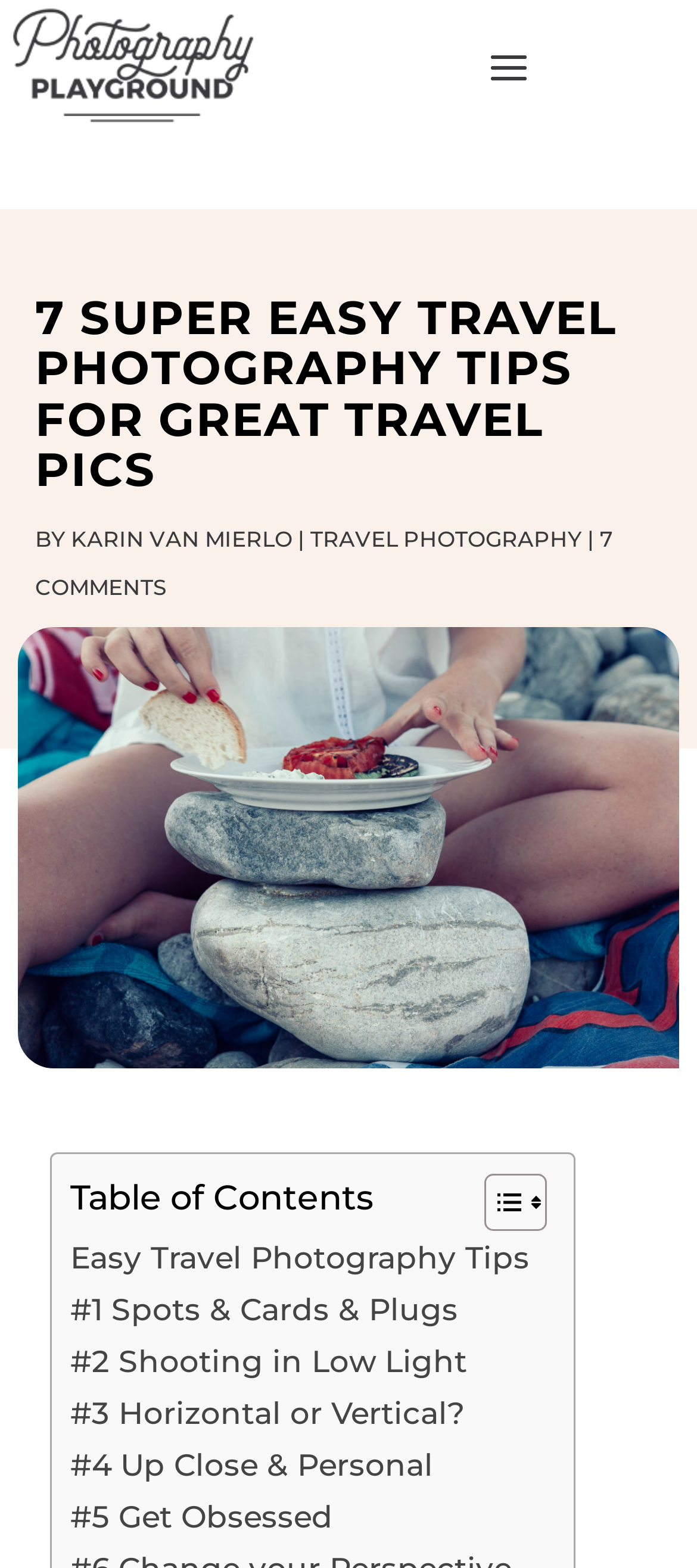Is there a table of contents in the article?
Using the information presented in the image, please offer a detailed response to the question.

There is a table of contents in the article, which is indicated by the 'Table of Contents' heading, and it lists the different tips mentioned in the article.